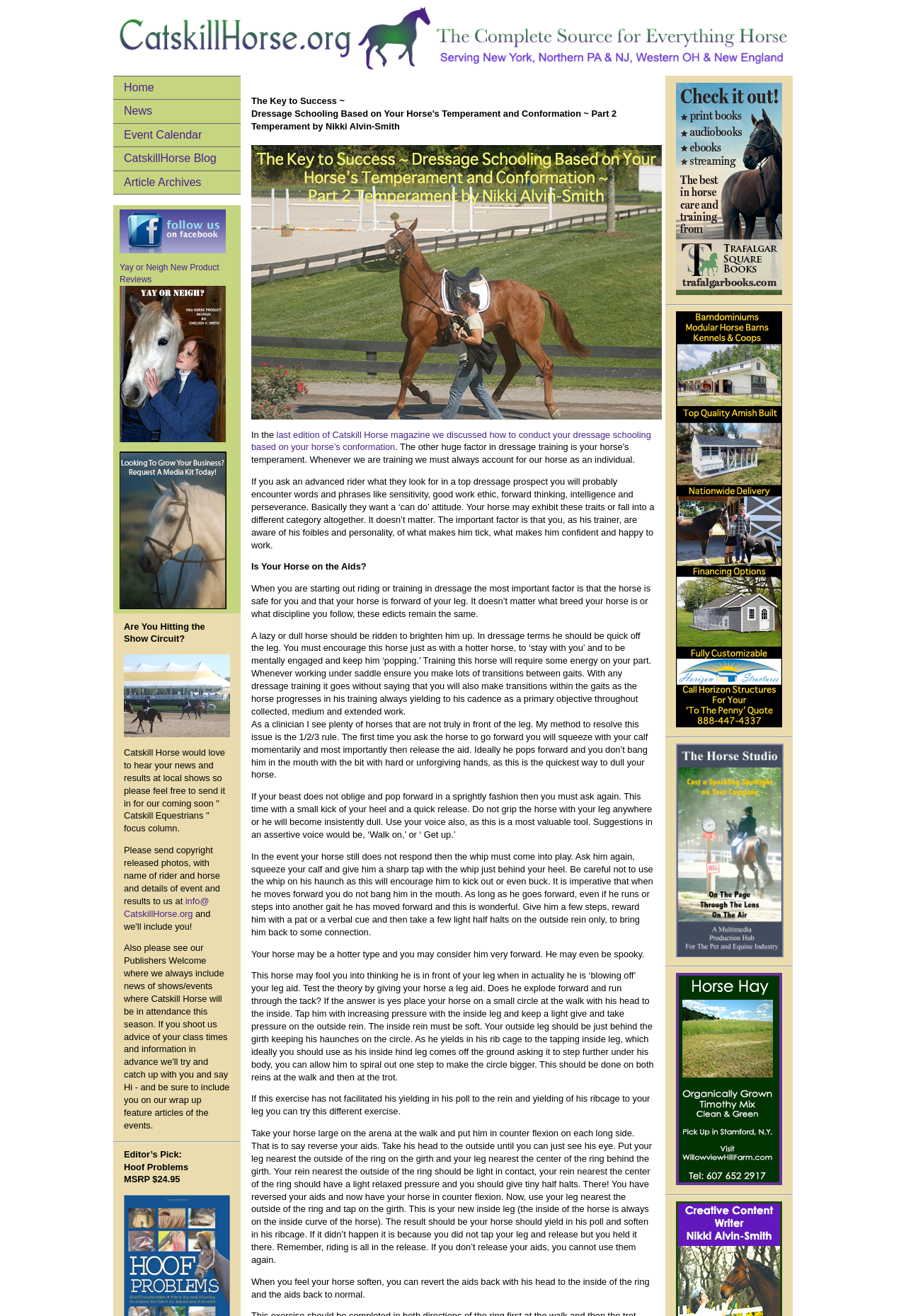Could you specify the bounding box coordinates for the clickable section to complete the following instruction: "Send an email to 'info@CatskillHorse.org'"?

[0.137, 0.68, 0.231, 0.698]